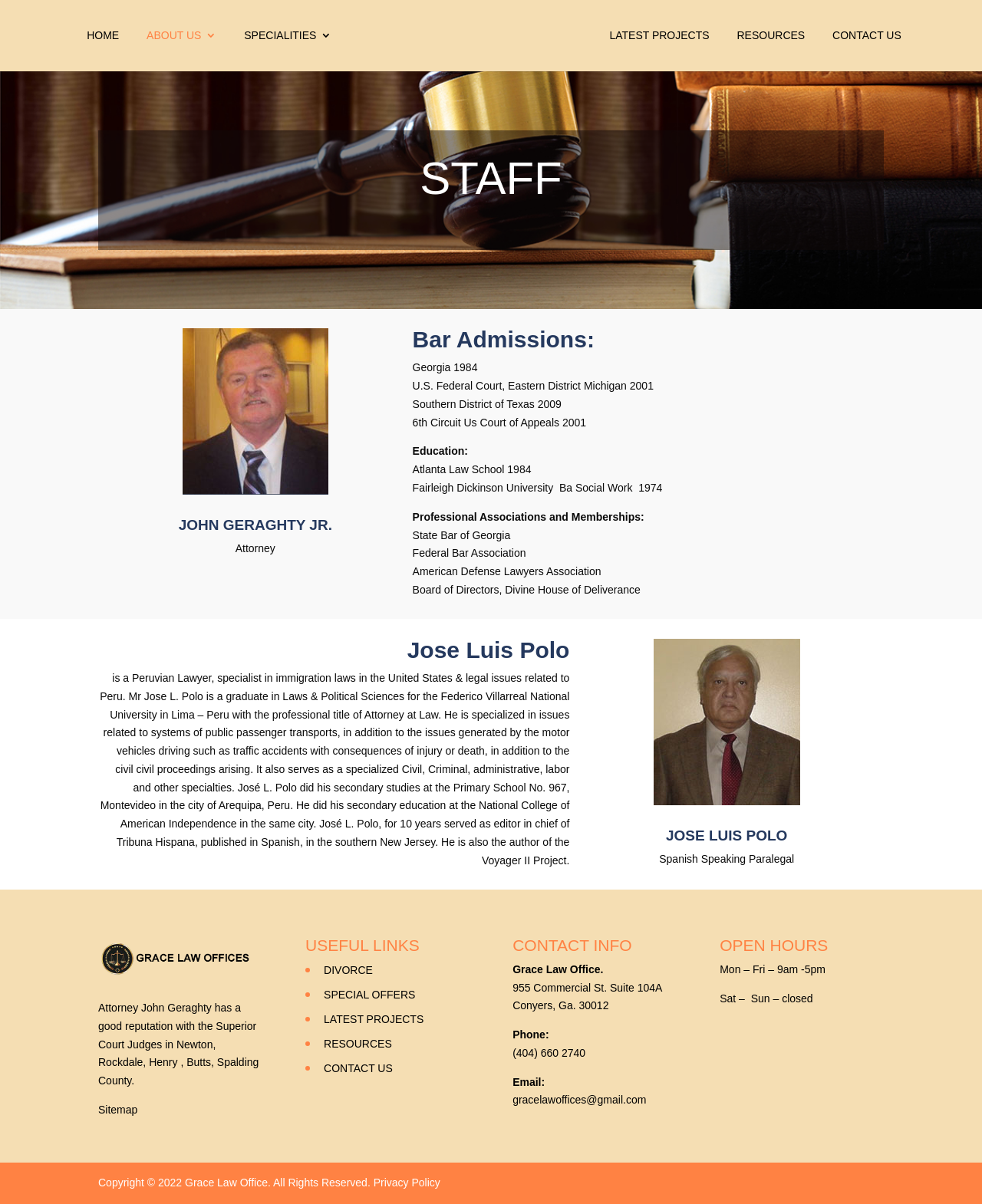Locate the coordinates of the bounding box for the clickable region that fulfills this instruction: "Check the Sitemap".

[0.1, 0.917, 0.14, 0.927]